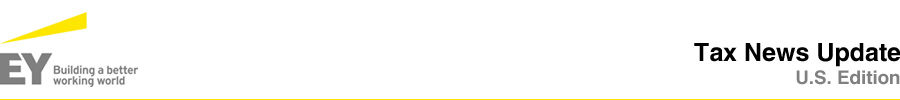What is the font color of the title 'Tax News Update'?
Can you provide a detailed and comprehensive answer to the question?

The question asks about the font color of the title 'Tax News Update'. From the image, we can see that the title 'Tax News Update' is displayed in bold black font, which emphasizes its importance and focus on providing updates in tax matters.